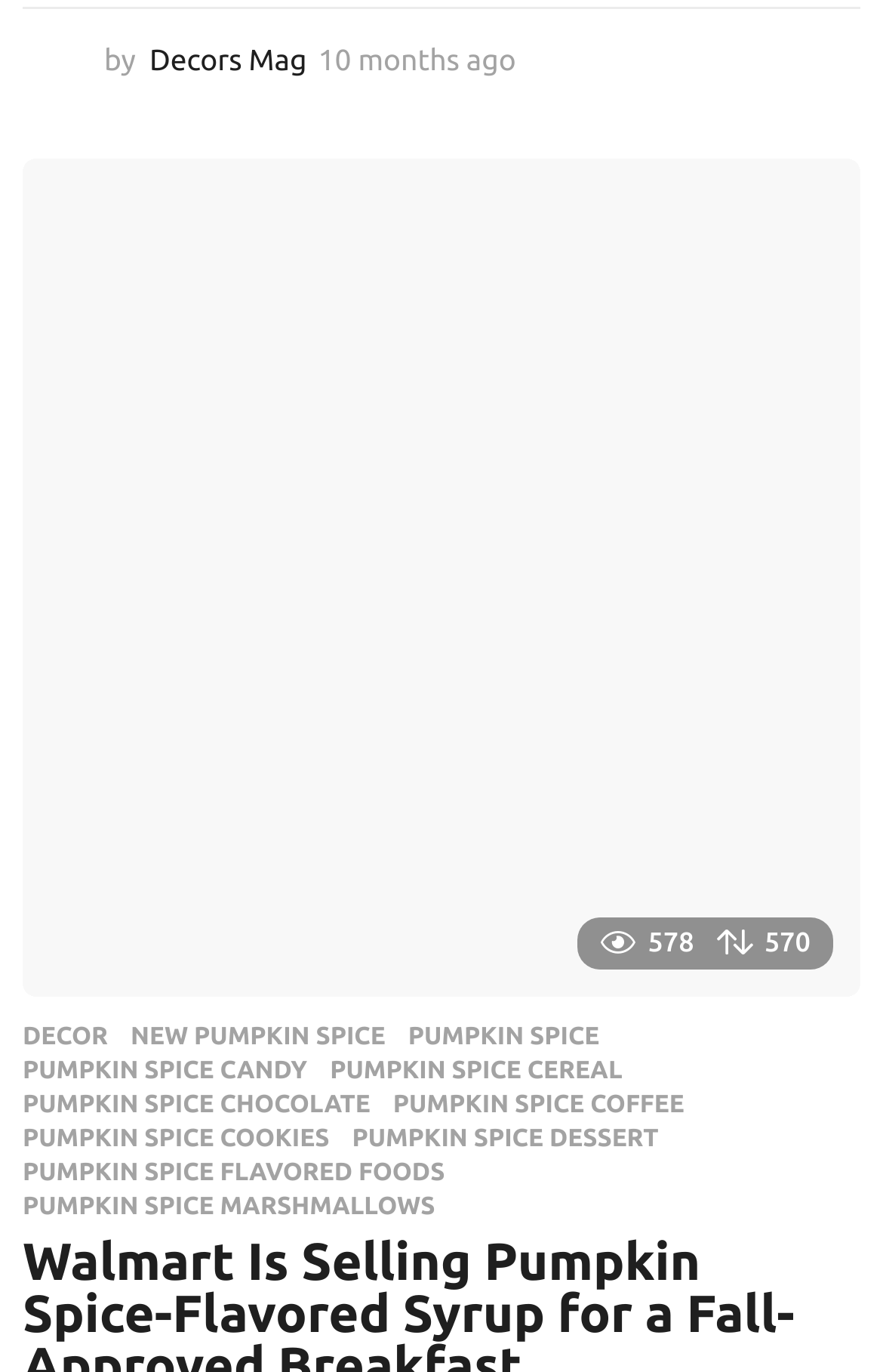How many links are there in the webpage?
Refer to the image and respond with a one-word or short-phrase answer.

13